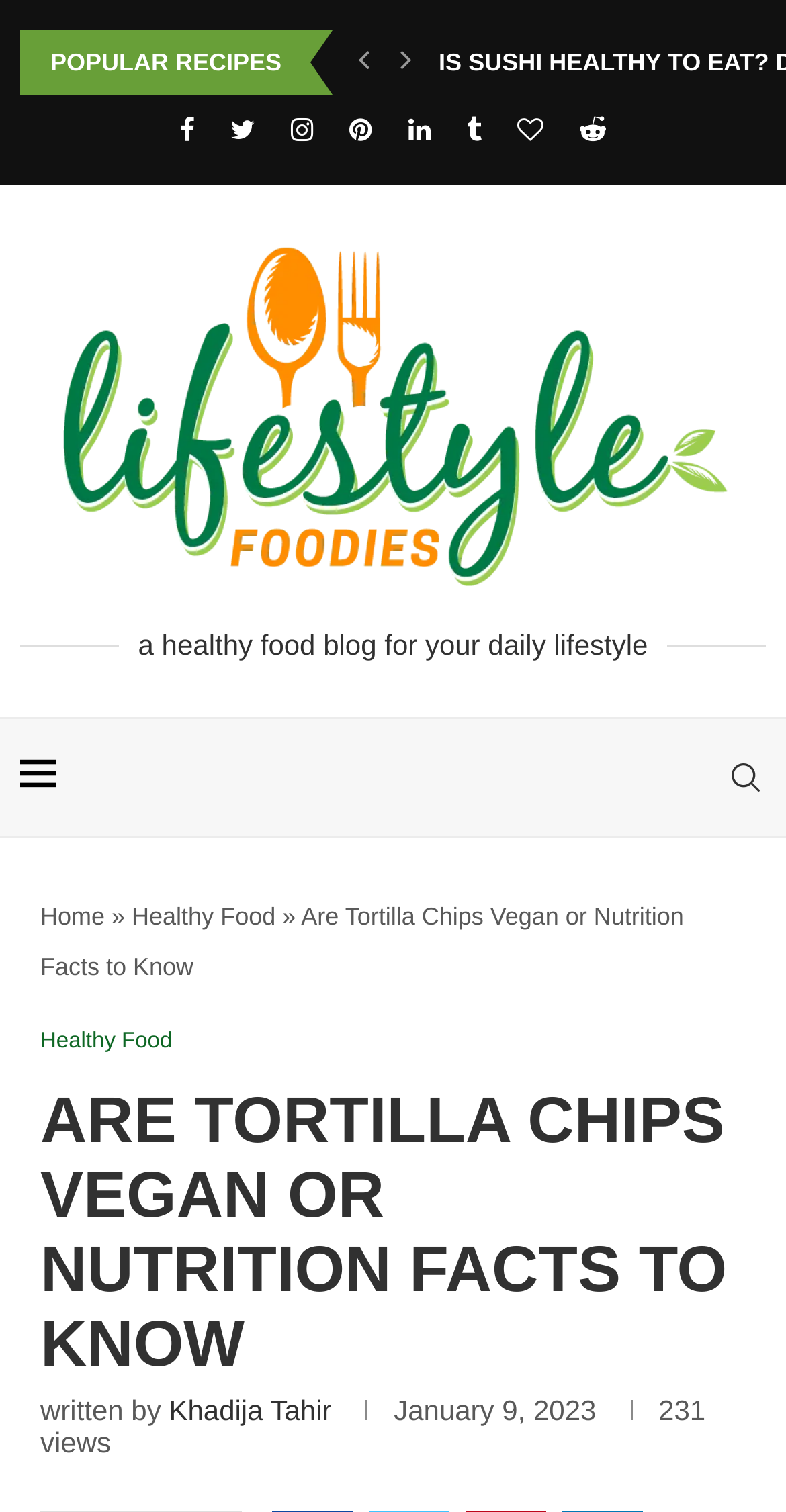Generate the text of the webpage's primary heading.

ARE TORTILLA CHIPS VEGAN OR NUTRITION FACTS TO KNOW